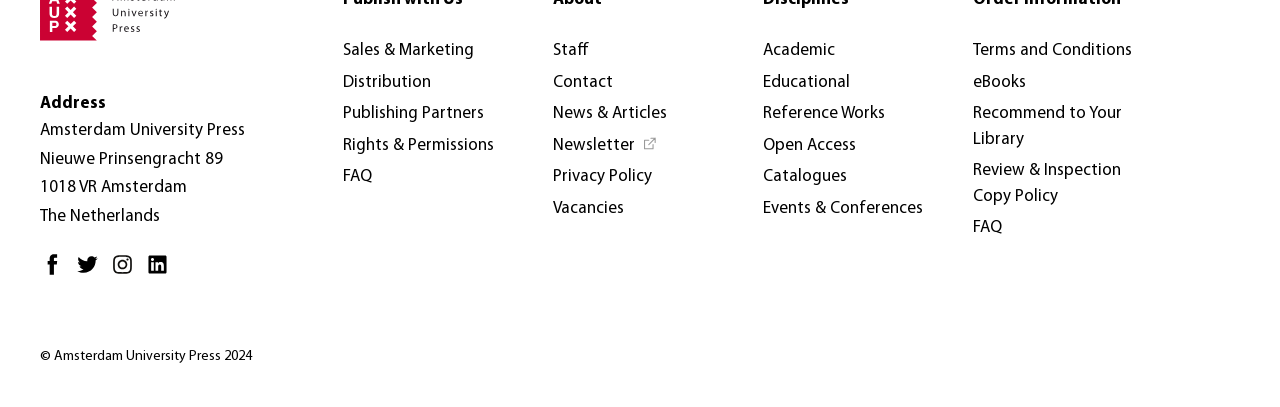Find the bounding box coordinates of the clickable area required to complete the following action: "Explore Open Access".

[0.594, 0.319, 0.671, 0.396]